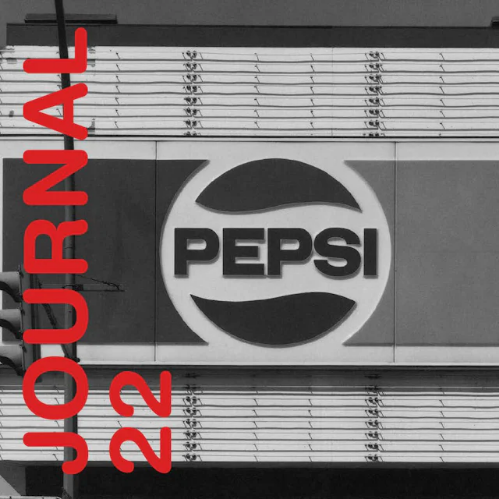What color is the font of the 'JOURNAL 22' text?
Look at the screenshot and respond with a single word or phrase.

Red